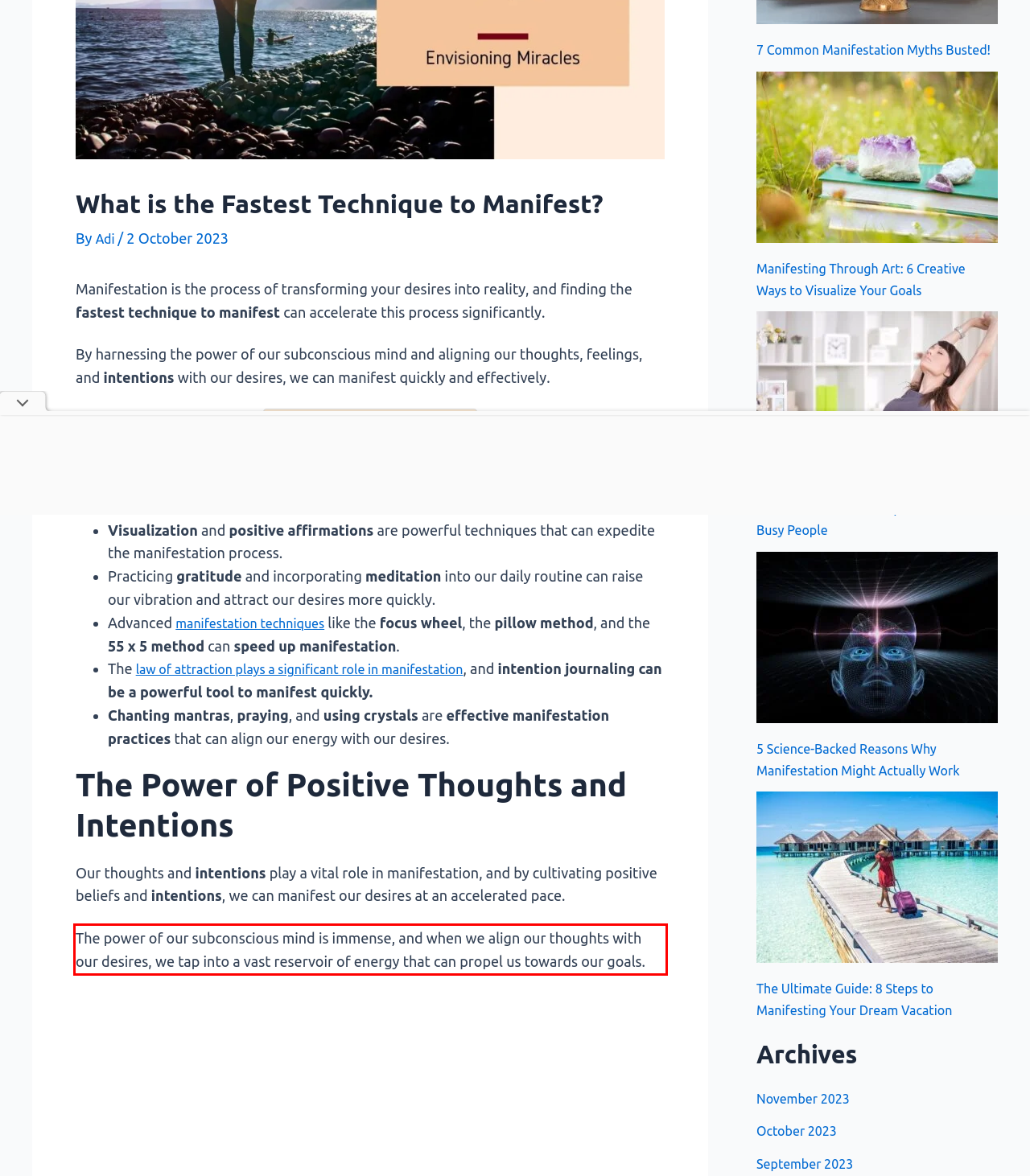Please examine the webpage screenshot containing a red bounding box and use OCR to recognize and output the text inside the red bounding box.

The power of our subconscious mind is immense, and when we align our thoughts with our desires, we tap into a vast reservoir of energy that can propel us towards our goals.